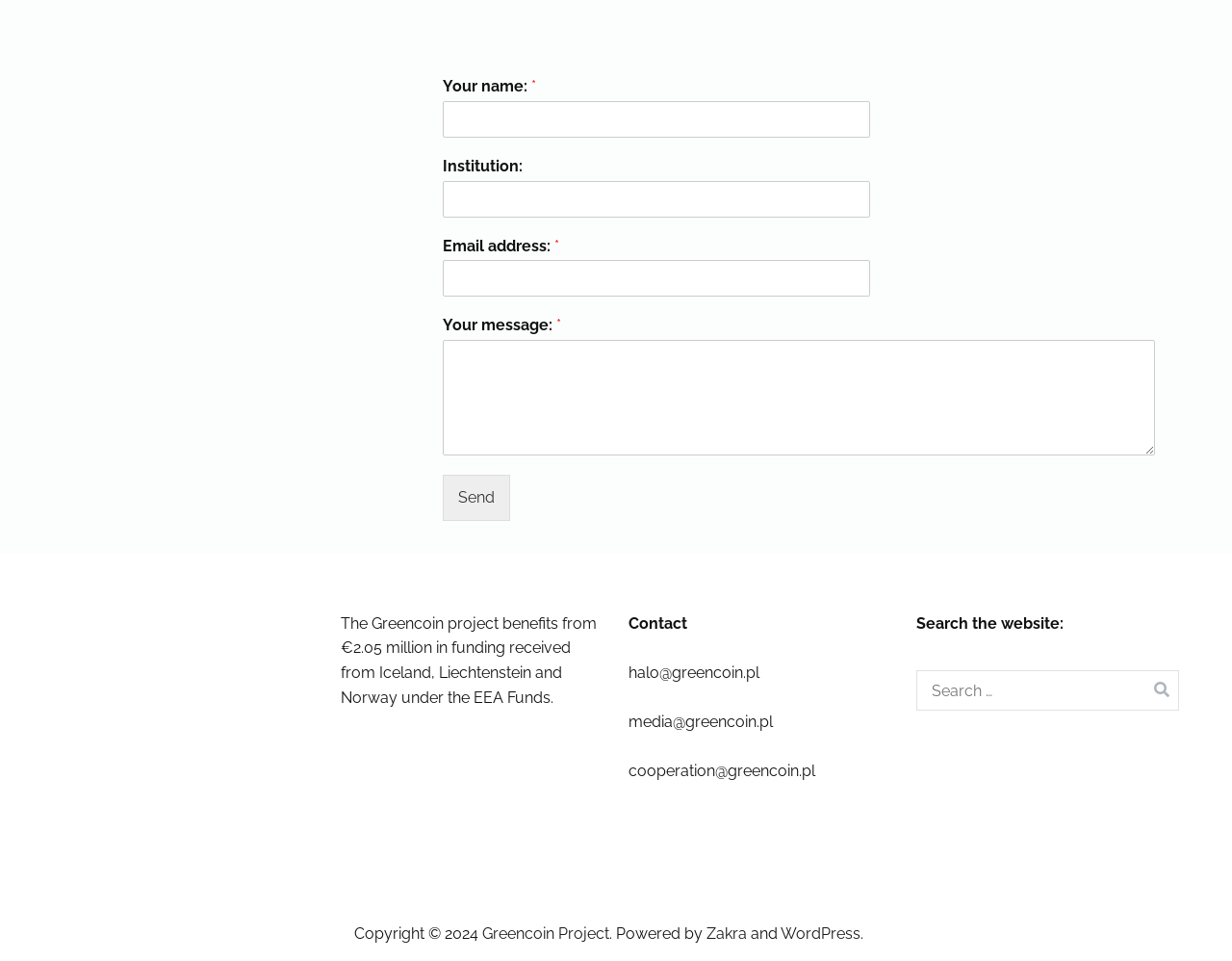Please find the bounding box coordinates (top-left x, top-left y, bottom-right x, bottom-right y) in the screenshot for the UI element described as follows: WordPress

[0.634, 0.962, 0.698, 0.981]